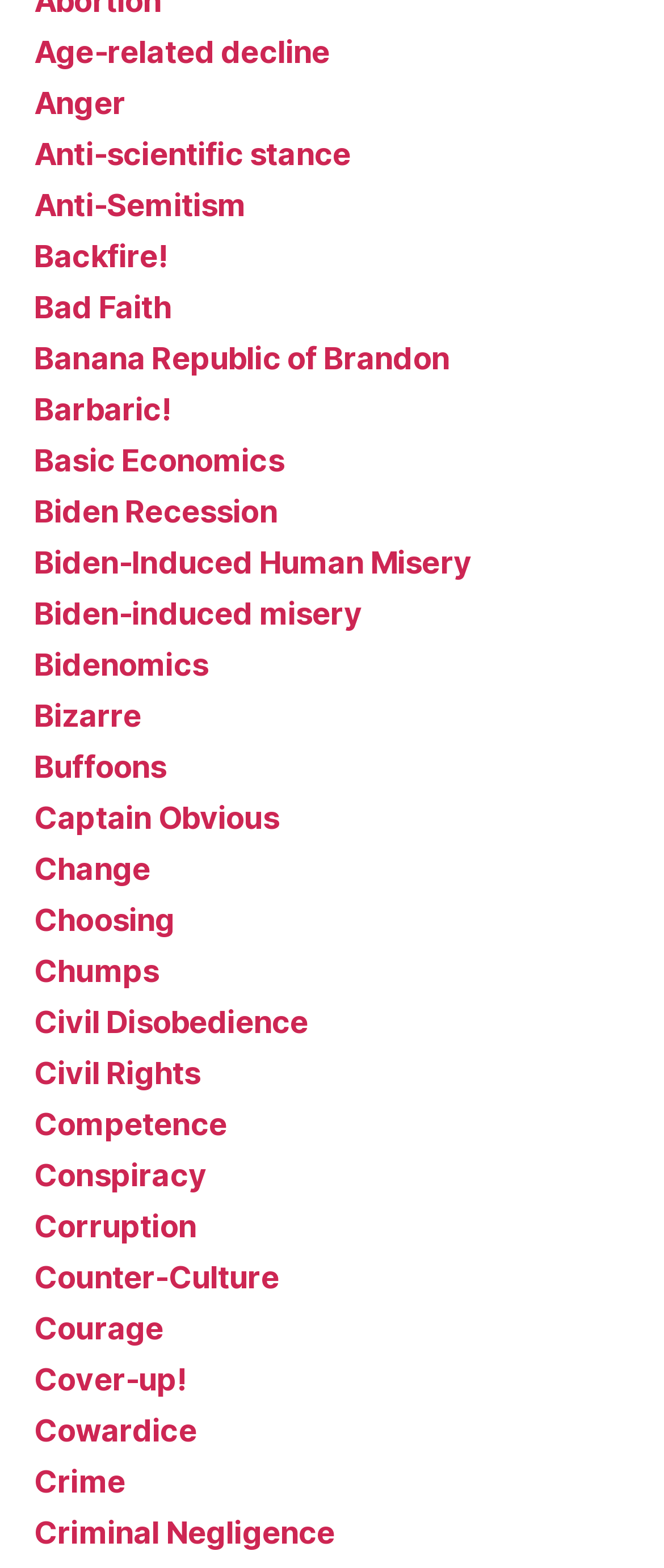Find the bounding box coordinates for the element described here: "Biden-induced misery".

[0.051, 0.38, 0.545, 0.403]